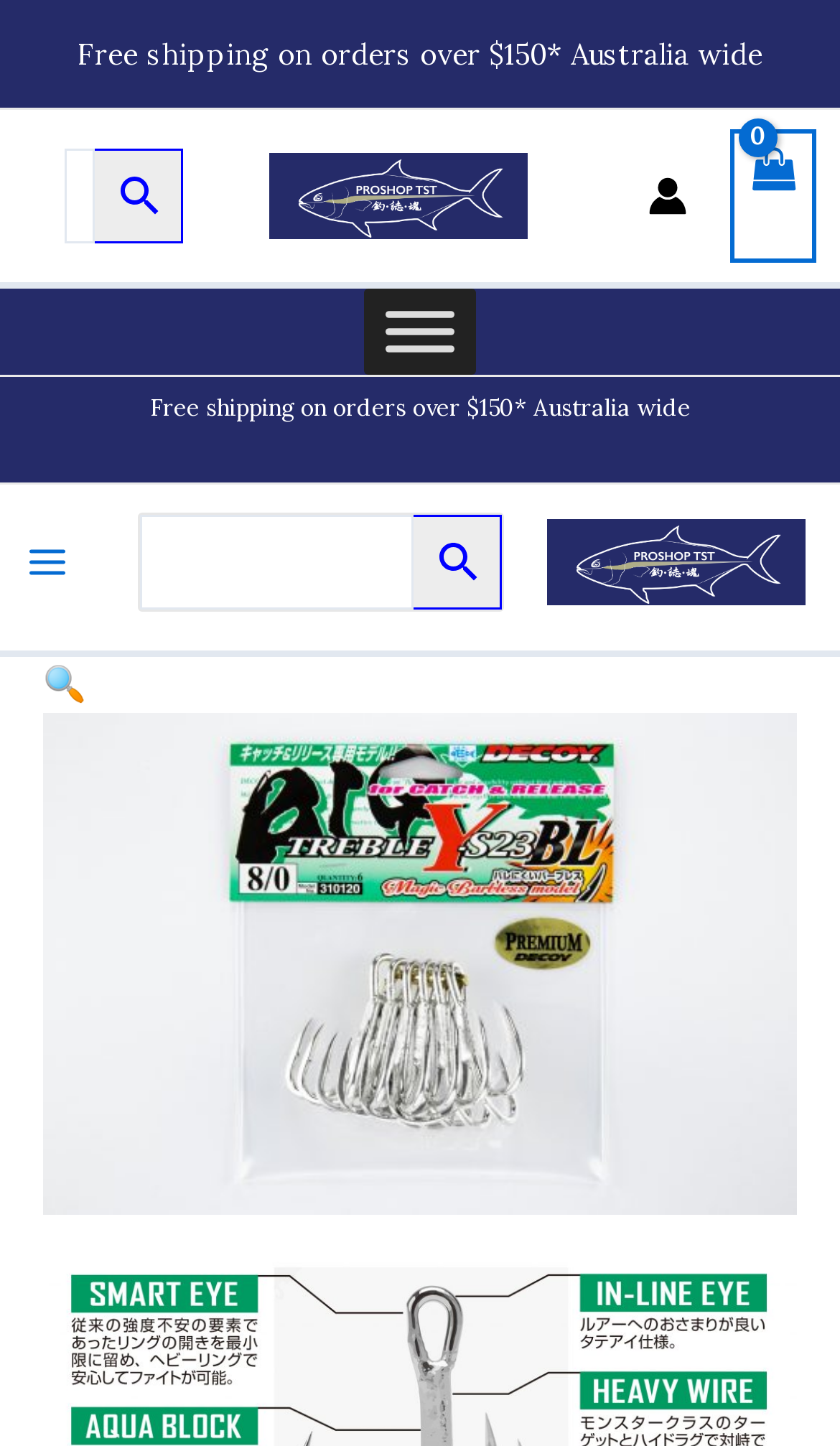Locate and provide the bounding box coordinates for the HTML element that matches this description: "Main Menu".

[0.0, 0.356, 0.113, 0.421]